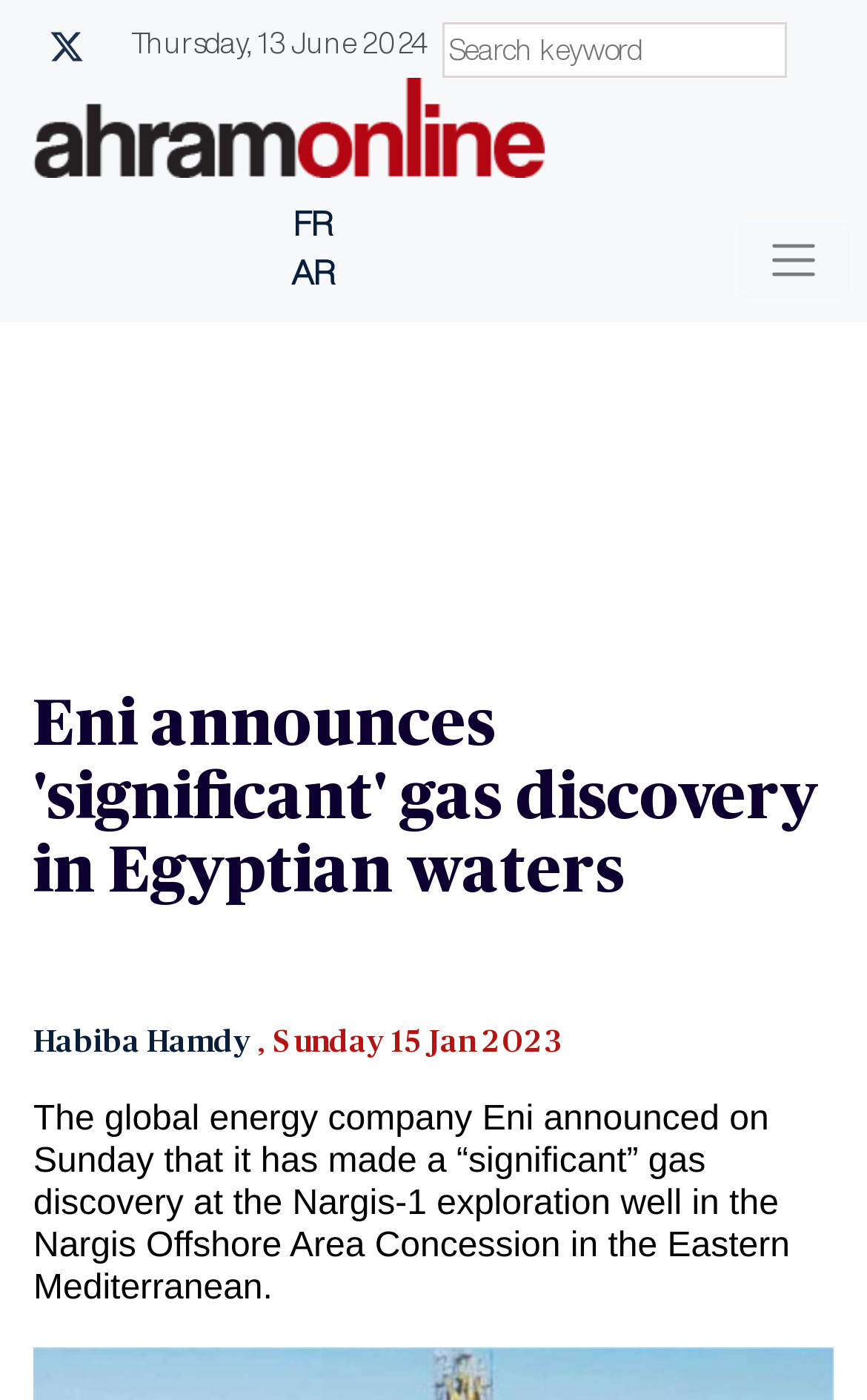Using the format (top-left x, top-left y, bottom-right x, bottom-right y), provide the bounding box coordinates for the described UI element. All values should be floating point numbers between 0 and 1: FR

[0.336, 0.143, 0.387, 0.178]